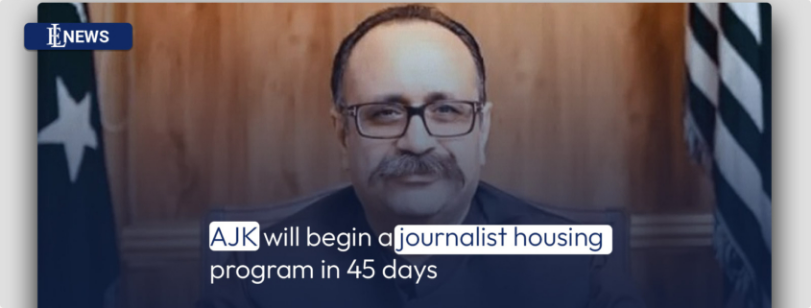Elaborate on the elements present in the image.

The image features a portrait of the Prime Minister of Azad Jammu and Kashmir (AJK), Sardar Tanveer Ilyas Khan, who is seen addressing the audience with a confident expression. Behind him, the Pakistani flag and another flag of Azad Jammu and Kashmir can be seen, symbolizing his position and commitment to the region. Overlaying the image is the key announcement: "AJK will begin a journalist housing program in 45 days," highlighting a significant initiative aimed at supporting members of the Kashmir Journalist Forum (KJF). This program underscores the government's efforts to improve housing for journalists in the region, reflecting a broader commitment to enhancing the welfare of media professionals. The image contextually captures both the personality of the leader and the essence of the upcoming housing project, resonating with the audience's interest in community support and development.